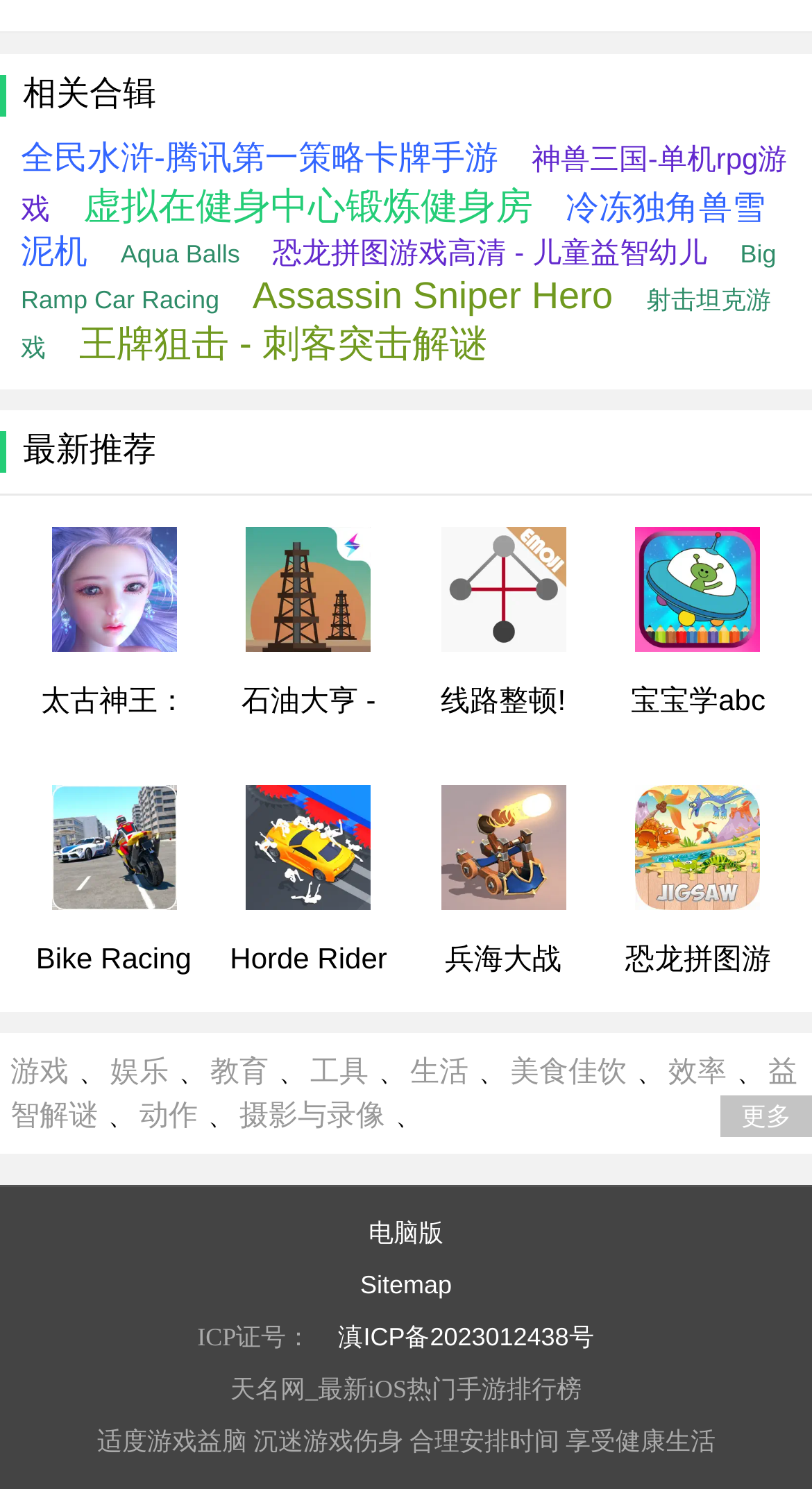Answer the question below using just one word or a short phrase: 
How many links are there under '相关合辑'?

9